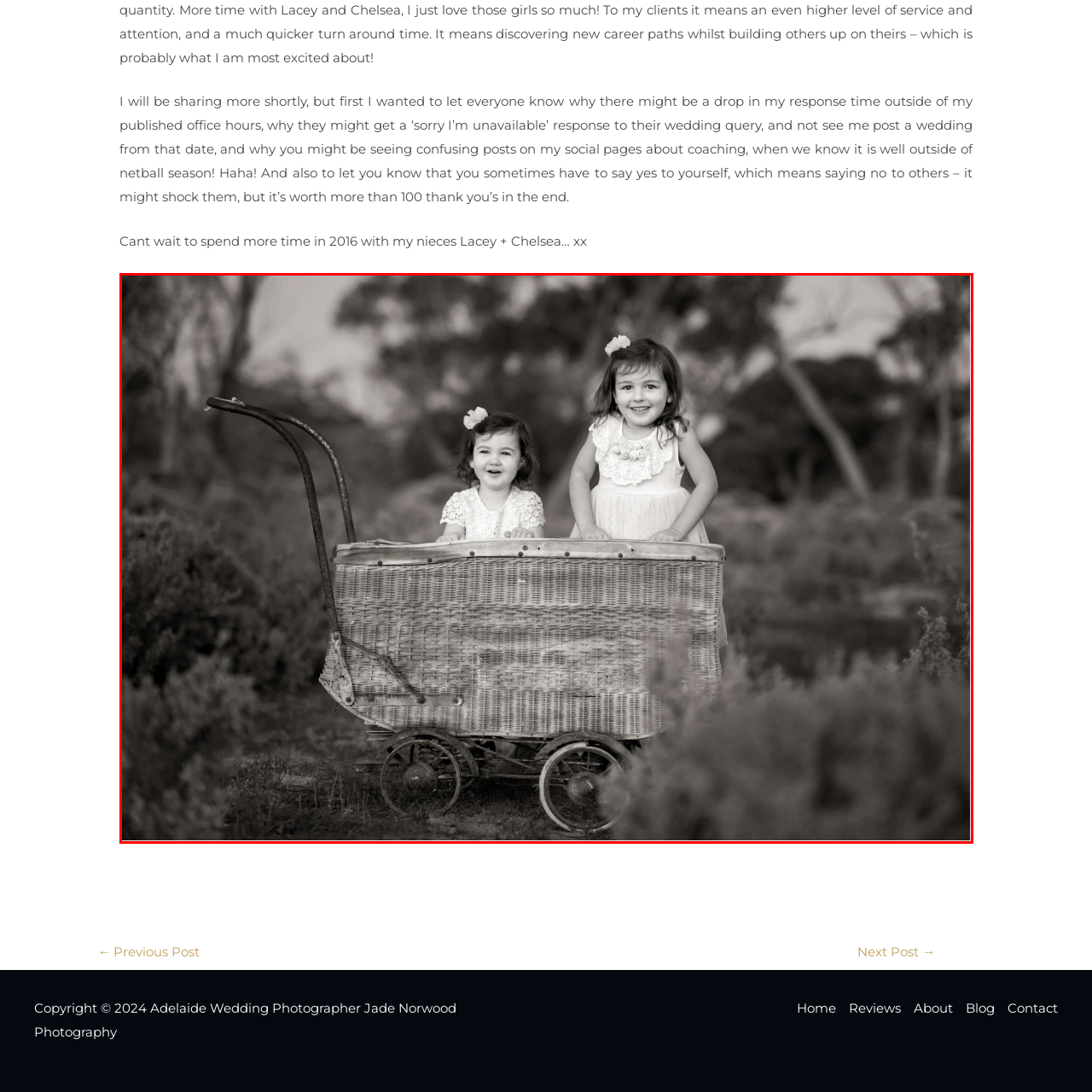Describe in detail the image that is highlighted by the red bounding box.

This charming black-and-white photograph captures two young girls joyfully playing together in a picturesque outdoor setting. They are perched on the edge of a vintage wicker pram, a whimsical touch that adds nostalgia to the scene. The girl on the left, sporting a beautiful dress and a playful smile, exudes pure joy, while the girl on the right, wearing a similar outfit and a hair accessory, beams with happiness. The soft background of muted greens and browns complements their innocence and exuberance. This delightful moment reflects both the warmth of childhood and the timelessness of treasured memories.